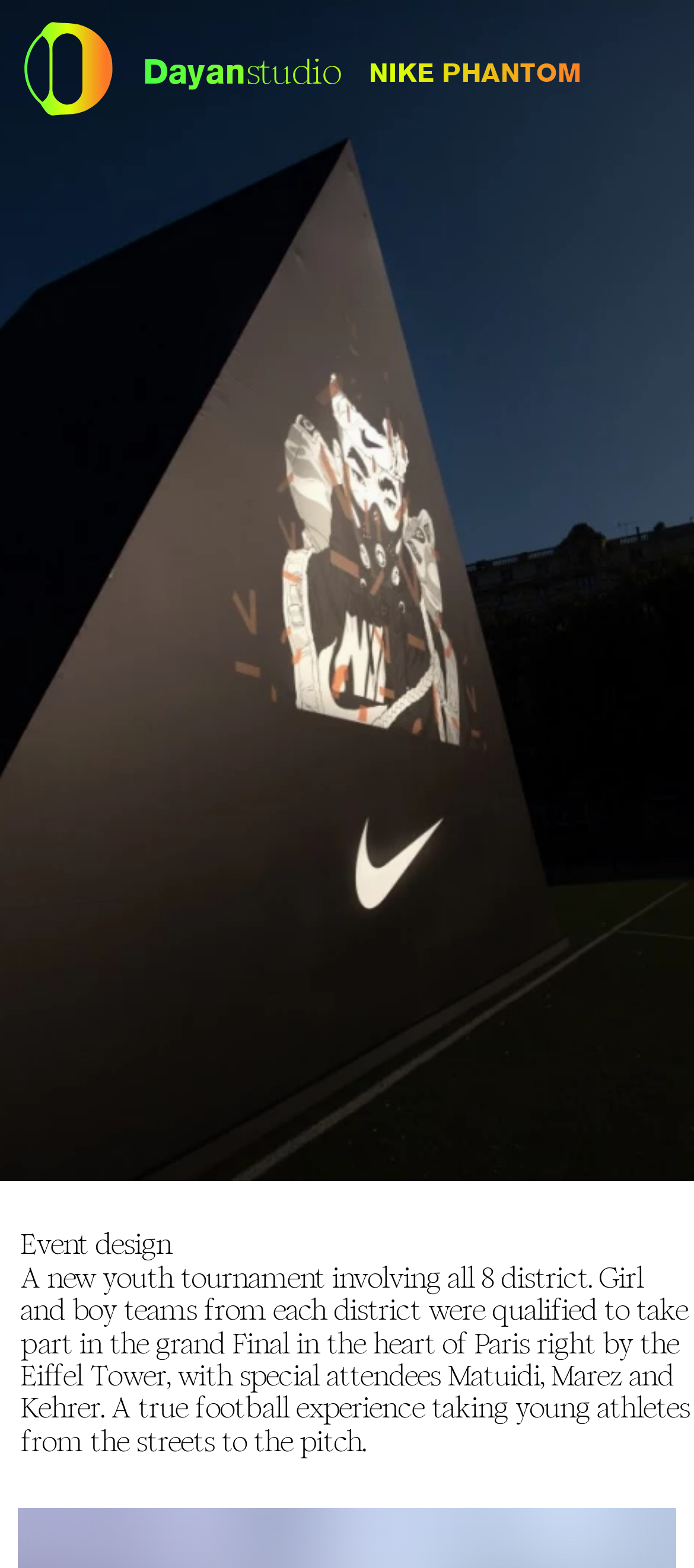Determine the bounding box coordinates for the area you should click to complete the following instruction: "View Marine Serre SS24 project".

[0.528, 0.098, 0.828, 0.119]